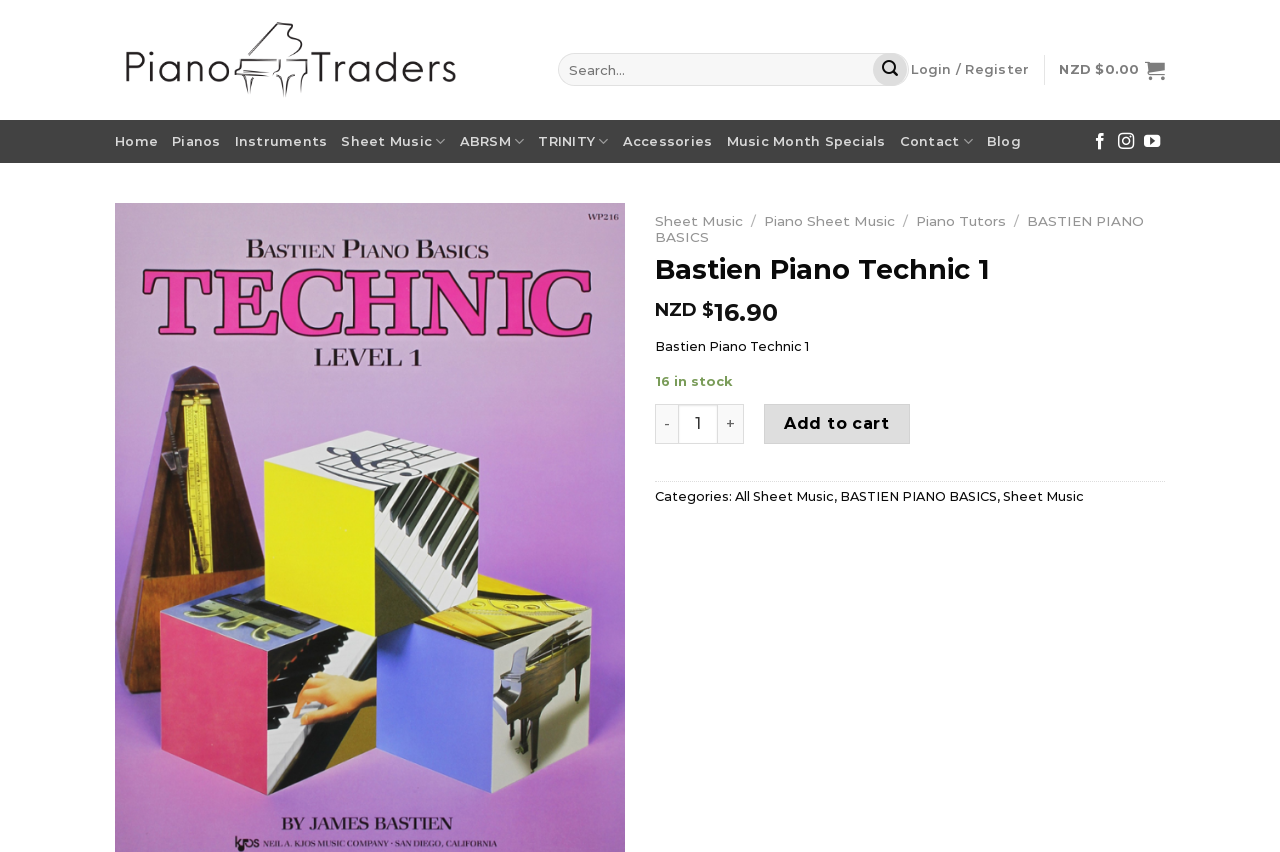Based on the provided description, "Blog", find the bounding box of the corresponding UI element in the screenshot.

[0.771, 0.145, 0.798, 0.187]